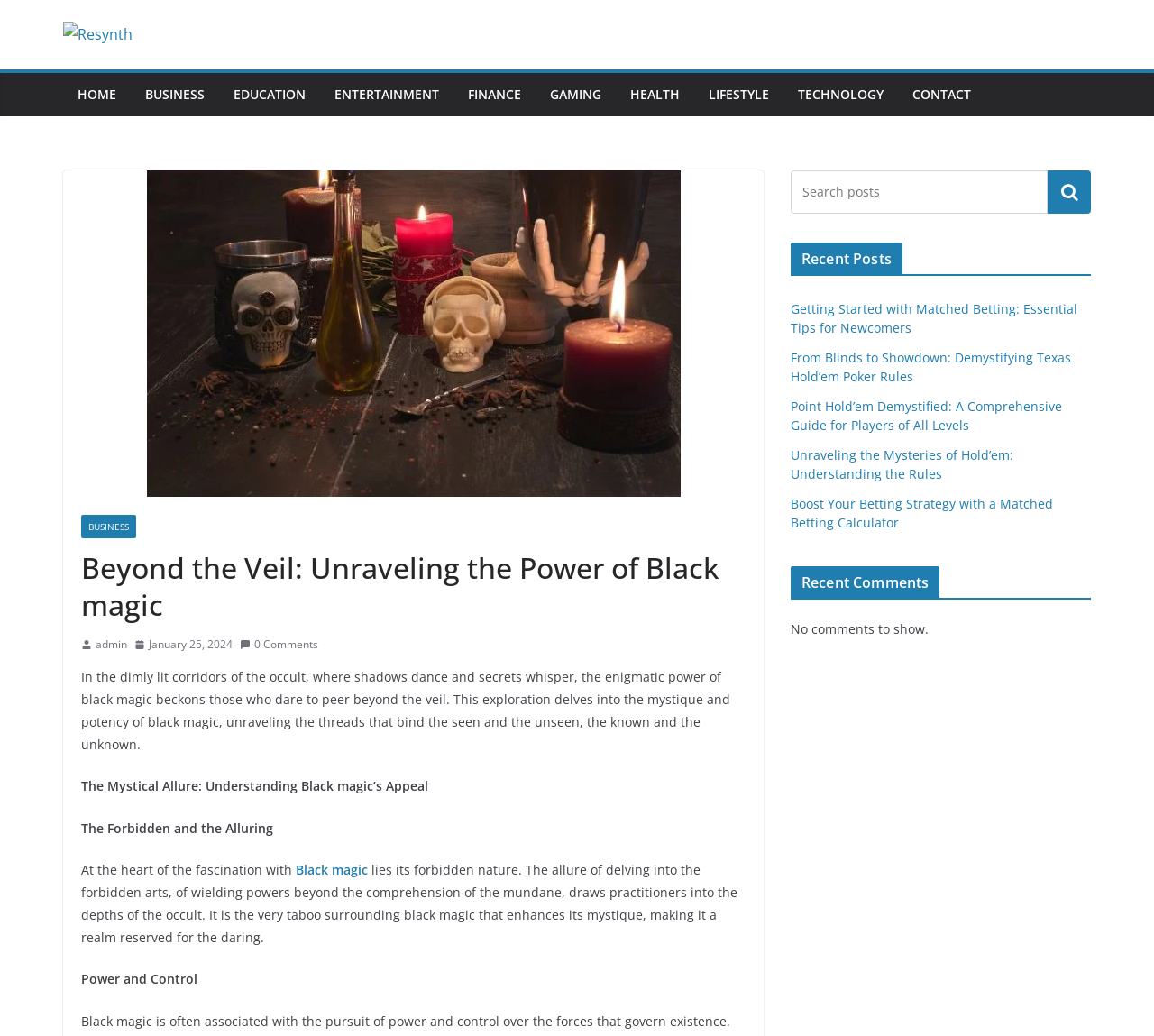Identify the bounding box of the HTML element described as: "Gaming".

[0.477, 0.079, 0.521, 0.103]